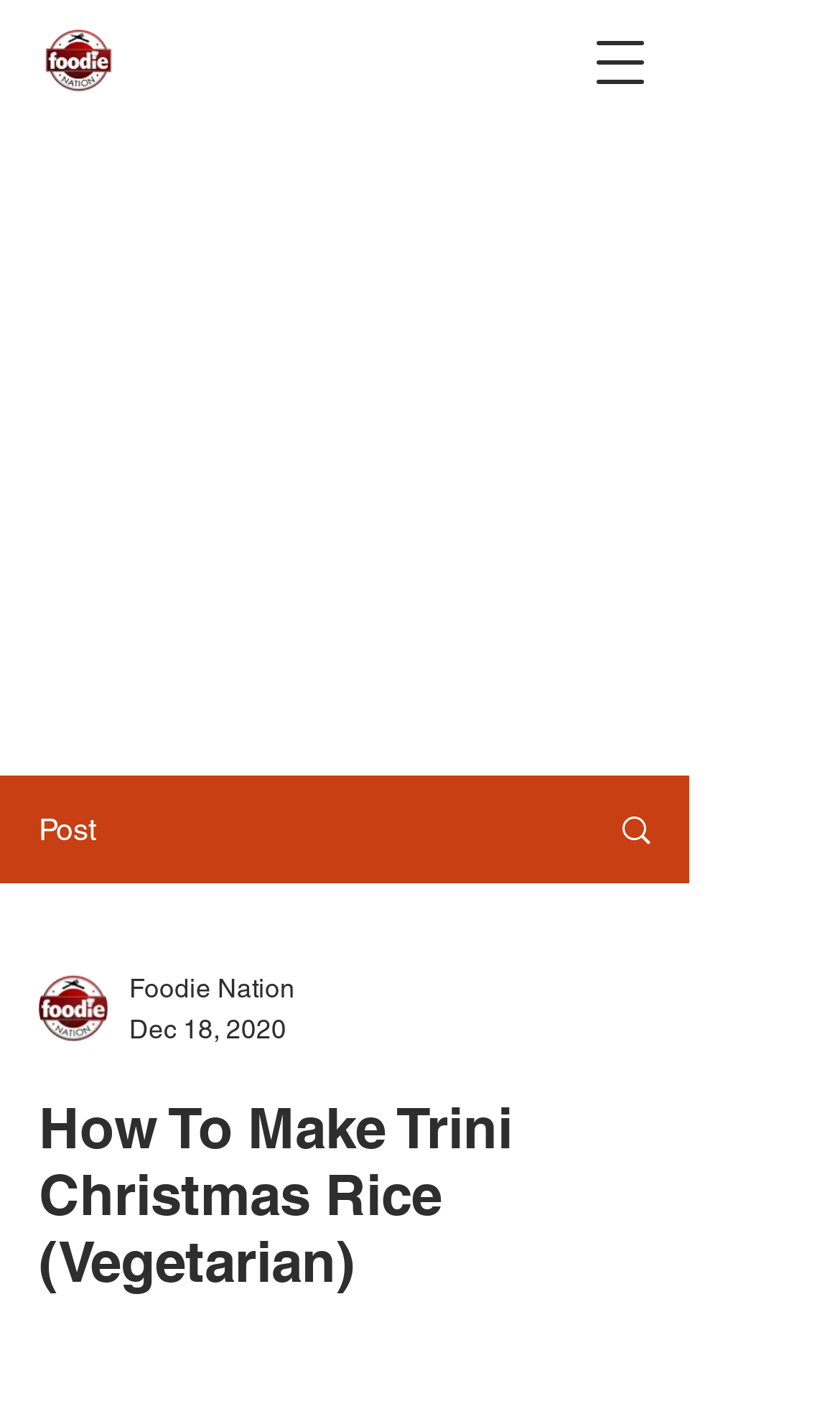Consider the image and give a detailed and elaborate answer to the question: 
What is the yield of the recipe?

The meta description explicitly states that the yield of the recipe is 10-12 portions, indicating the quantity of the dish that can be prepared using the given ingredients and instructions.